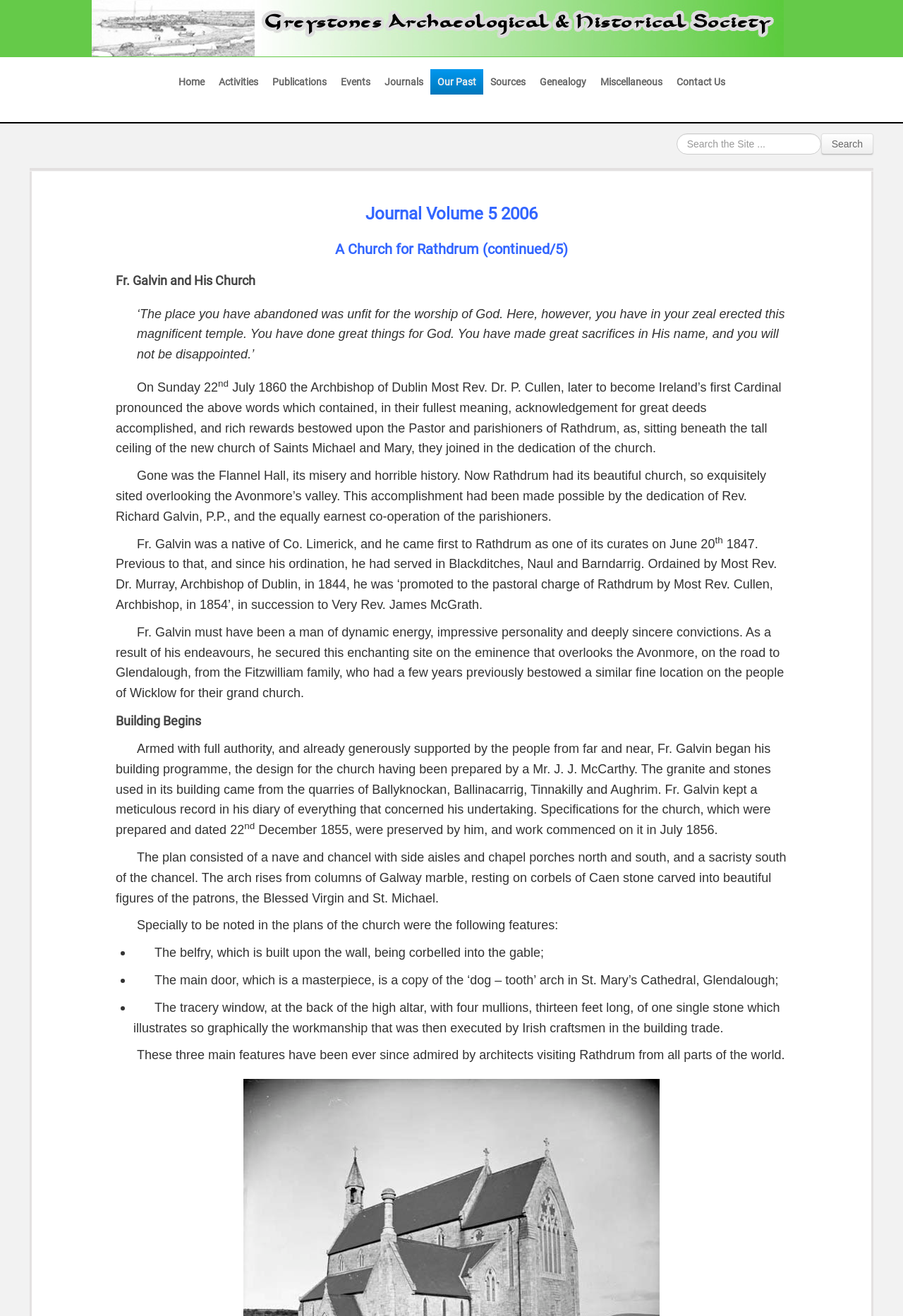What is the topic of the article?
Use the image to answer the question with a single word or phrase.

A Church for Rathdrum